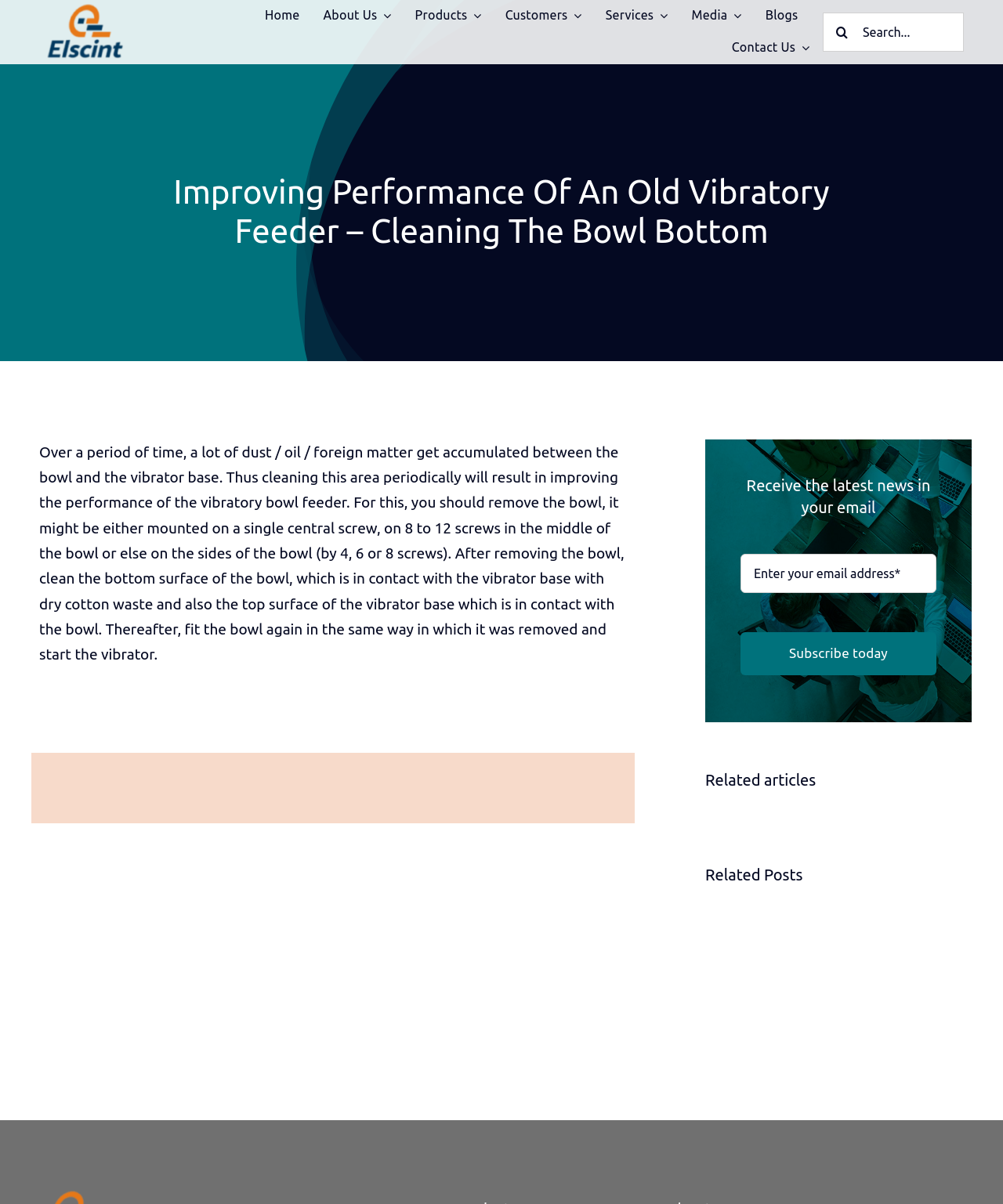What is the purpose of cleaning the bowl bottom?
Analyze the image and provide a thorough answer to the question.

According to the webpage, cleaning the bowl bottom is necessary to improve the performance of the vibratory bowl feeder. Over time, dust, oil, and foreign matter accumulate between the bowl and the vibrator base, and cleaning this area periodically will result in improved performance.